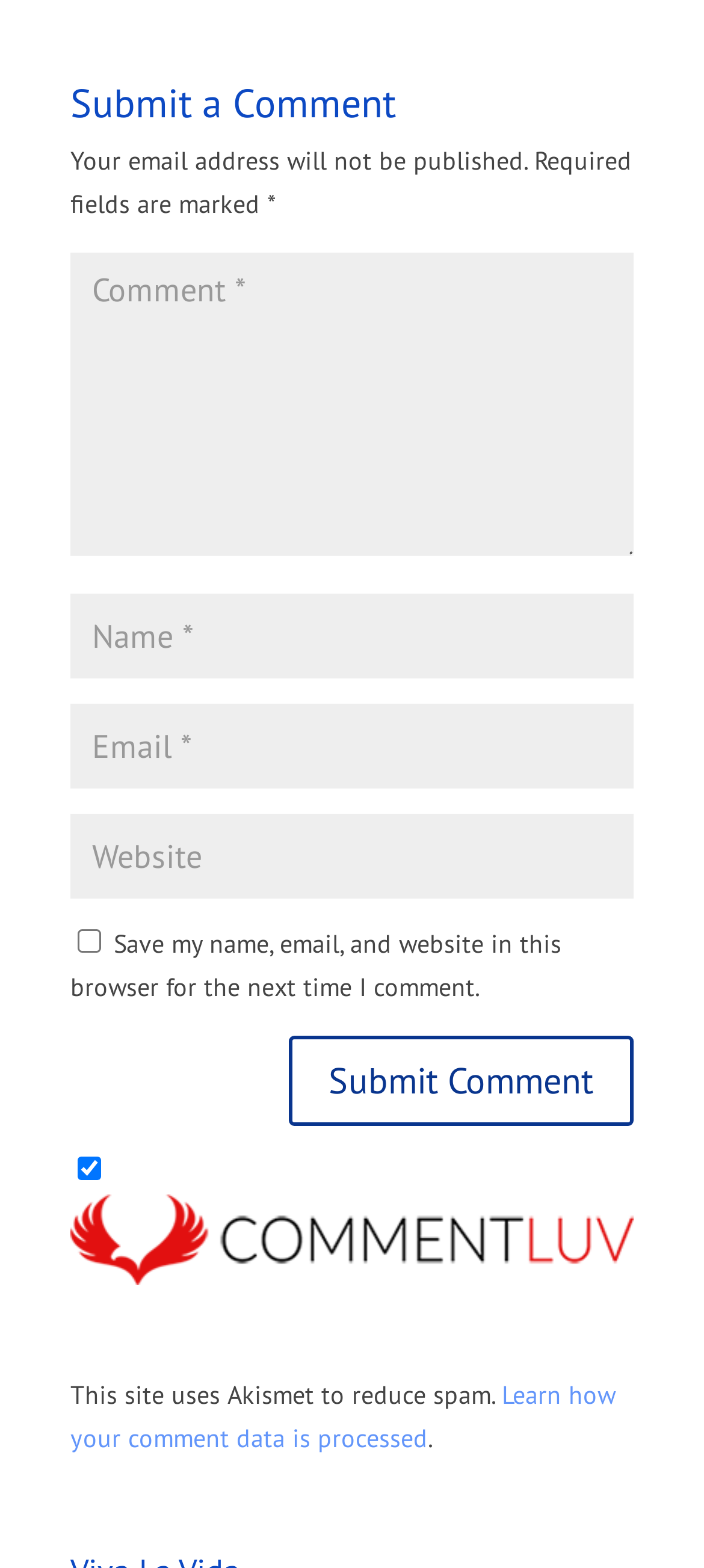Identify the bounding box coordinates for the element you need to click to achieve the following task: "Enter a comment". The coordinates must be four float values ranging from 0 to 1, formatted as [left, top, right, bottom].

[0.1, 0.161, 0.9, 0.354]